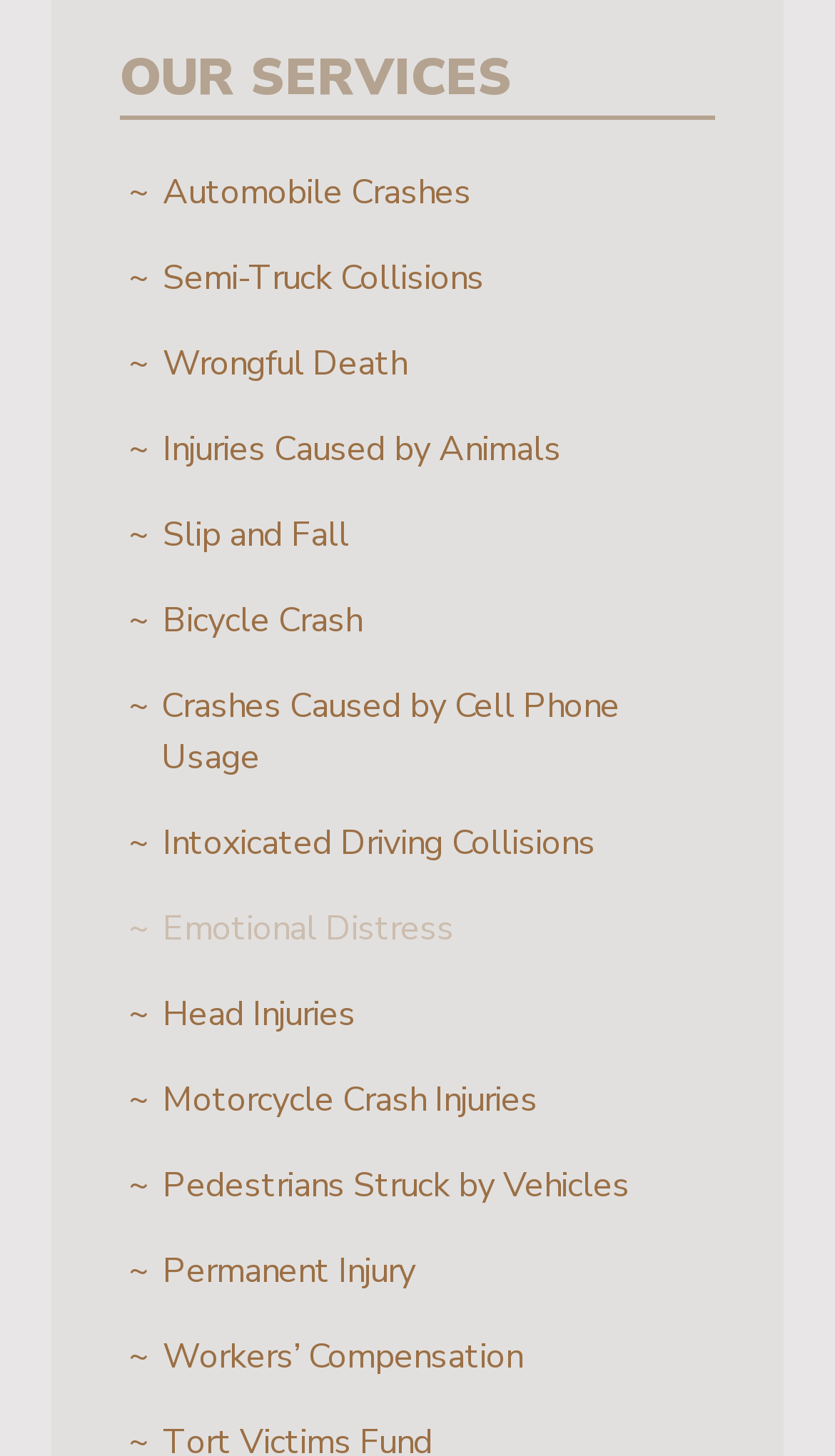Determine the bounding box coordinates of the element's region needed to click to follow the instruction: "Click on Automobile Crashes". Provide these coordinates as four float numbers between 0 and 1, formatted as [left, top, right, bottom].

[0.144, 0.103, 0.856, 0.161]